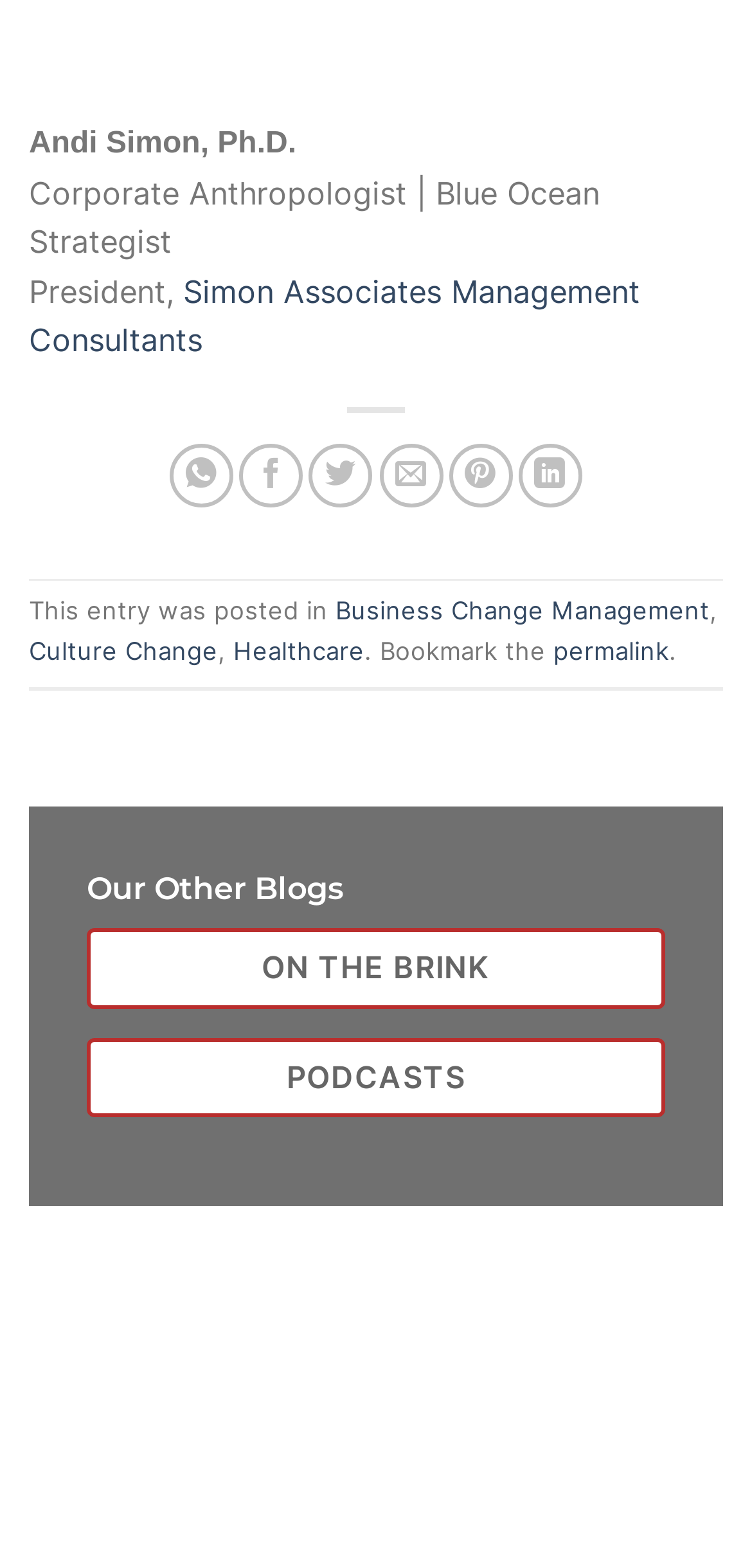Identify the bounding box coordinates of the region that needs to be clicked to carry out this instruction: "Read posts about Business Change Management". Provide these coordinates as four float numbers ranging from 0 to 1, i.e., [left, top, right, bottom].

[0.446, 0.381, 0.944, 0.399]